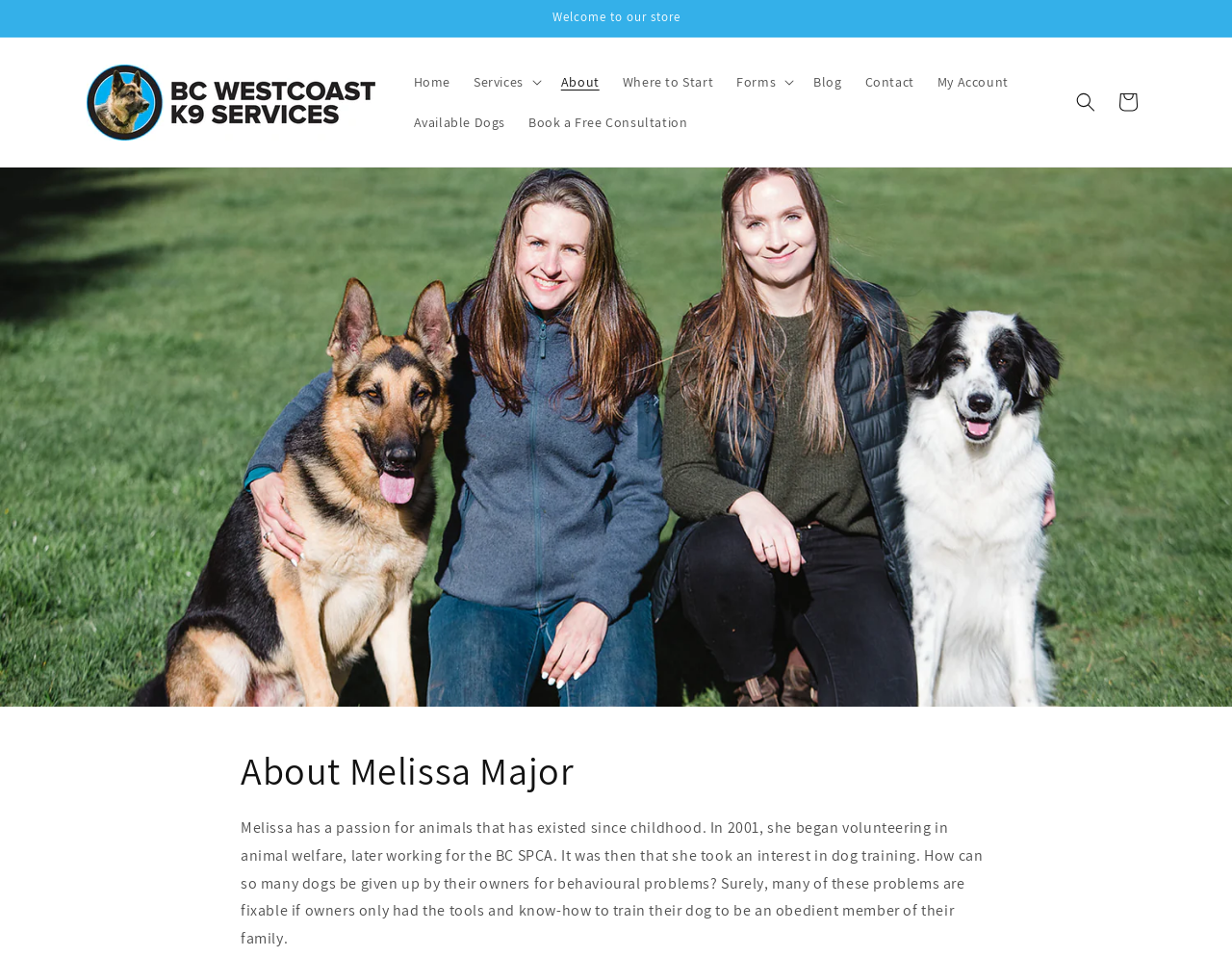Please determine the bounding box coordinates of the element's region to click in order to carry out the following instruction: "click the Cart link". The coordinates should be four float numbers between 0 and 1, i.e., [left, top, right, bottom].

[0.898, 0.085, 0.933, 0.129]